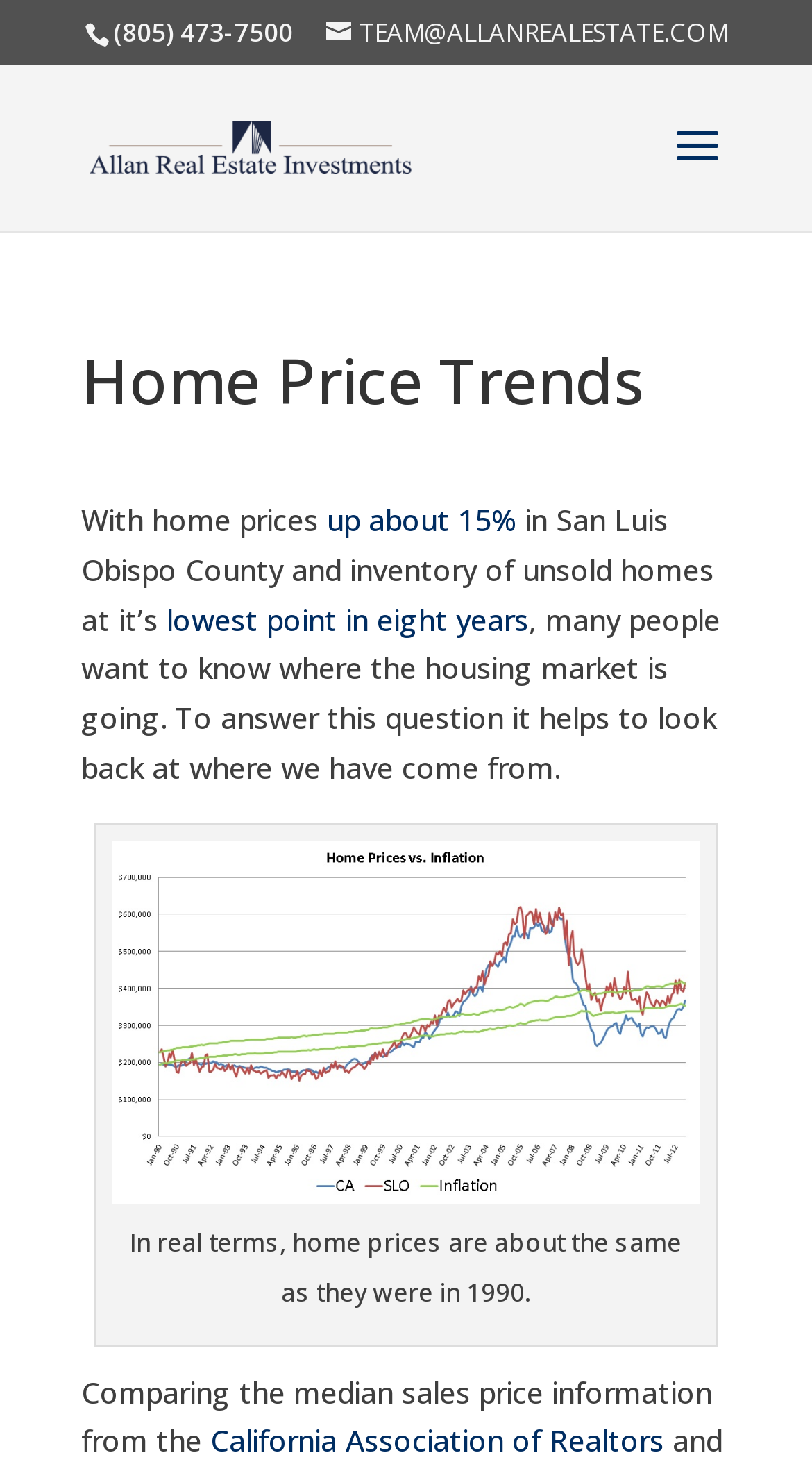Identify the title of the webpage and provide its text content.

Home Price Trends